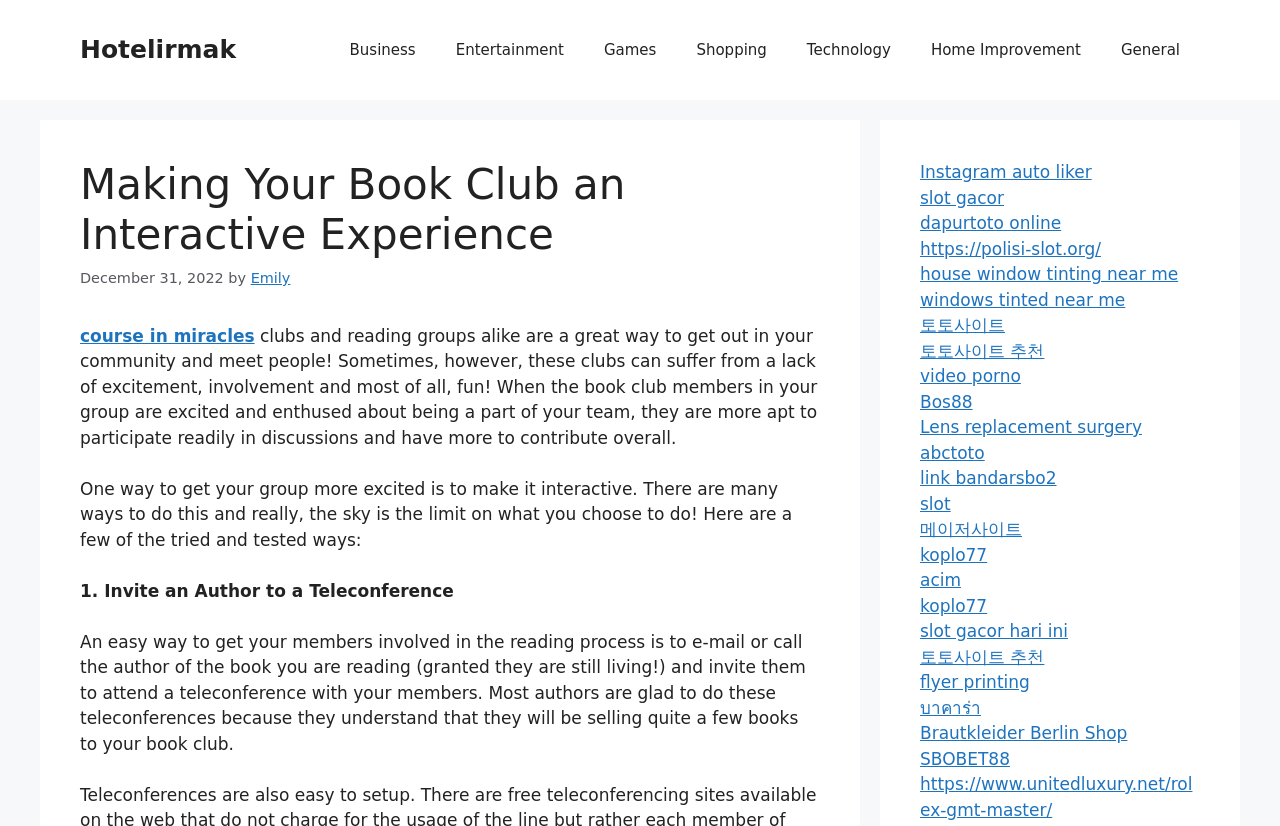What is the first suggested way to make a book club interactive?
Can you provide a detailed and comprehensive answer to the question?

The webpage suggests several ways to make a book club interactive, and the first one mentioned is to invite an author to a teleconference. This is stated in the text as a way to get members involved in the reading process.